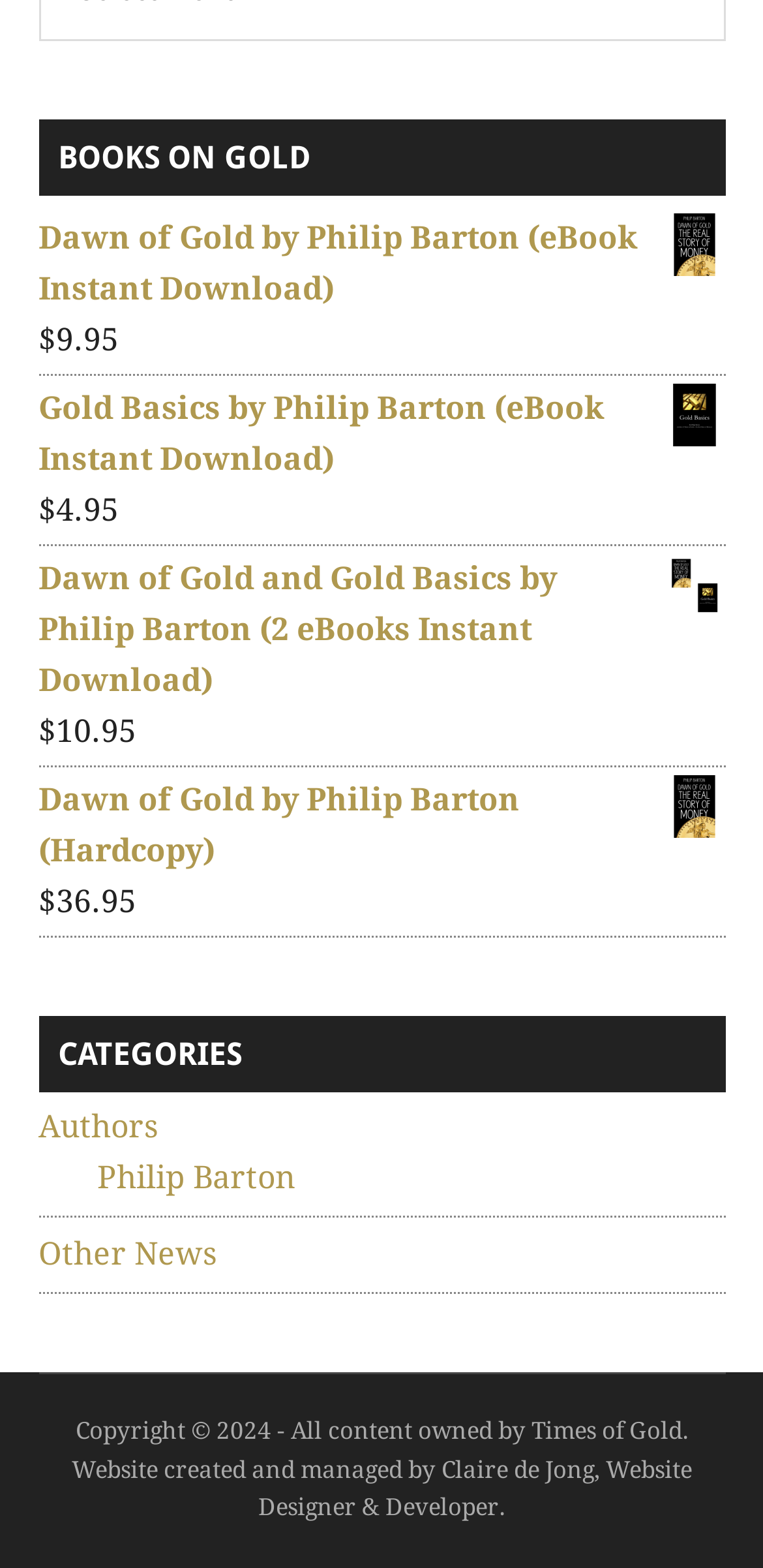Provide a one-word or one-phrase answer to the question:
How much does the eBook 'Gold Basics' cost?

$4.95